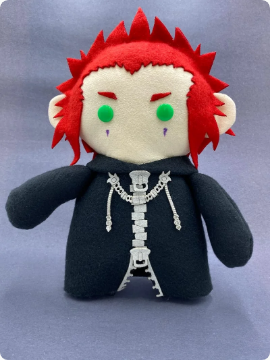Respond to the question with just a single word or phrase: 
What is the material of the doll?

soft fabric